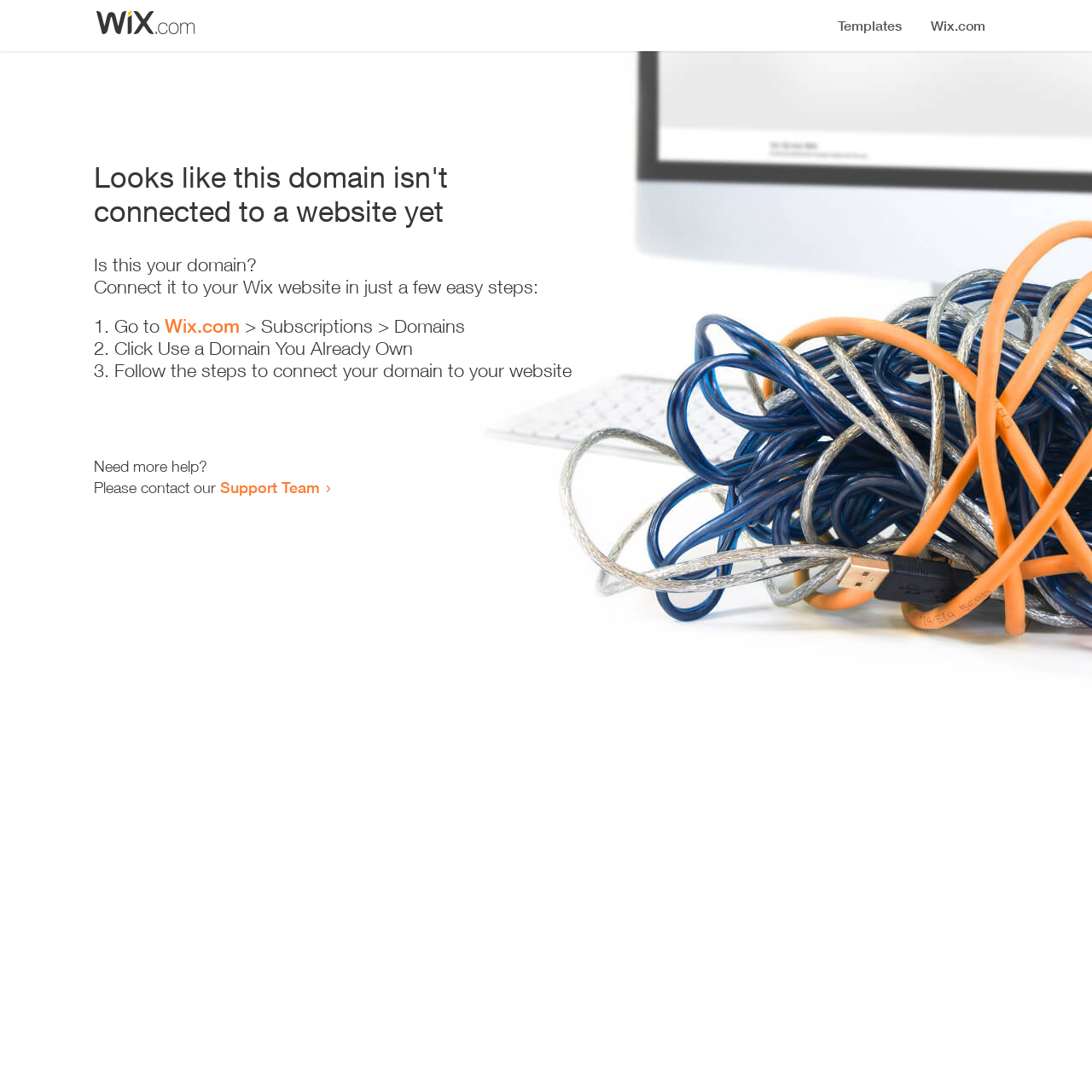What is the purpose of this webpage?
Analyze the image and provide a thorough answer to the question.

Based on the content of the webpage, it appears to be a guide for users to connect their domain to a website, providing step-by-step instructions and contact information for support.